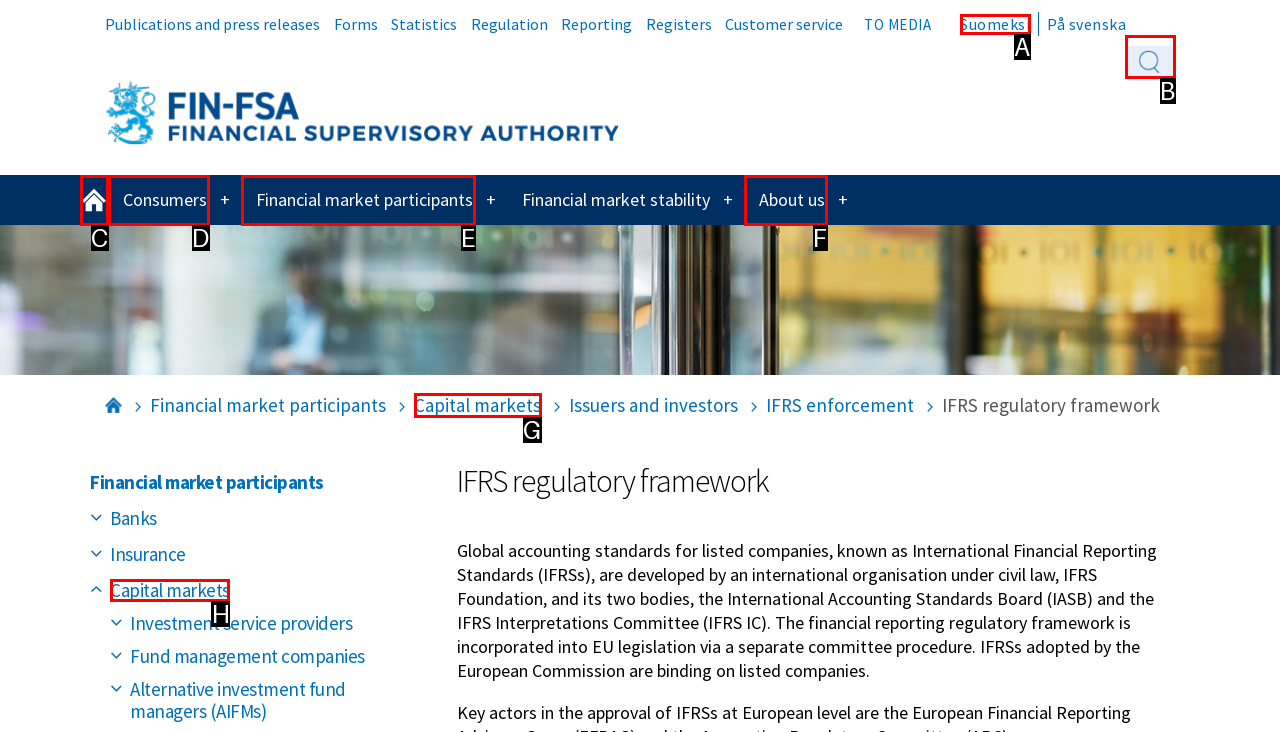To execute the task: Search for something, which one of the highlighted HTML elements should be clicked? Answer with the option's letter from the choices provided.

B